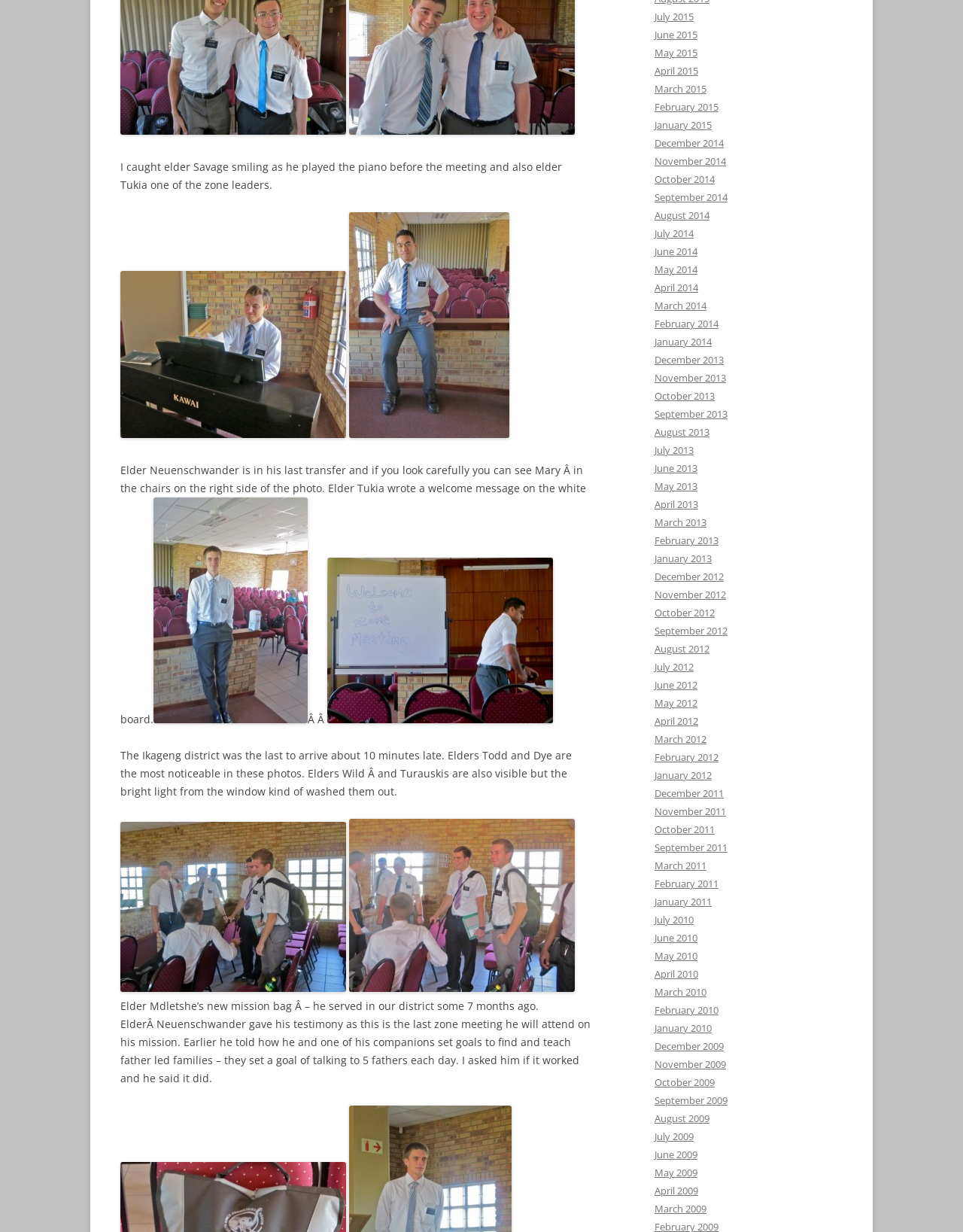Find and indicate the bounding box coordinates of the region you should select to follow the given instruction: "Share this page on Facebook".

None